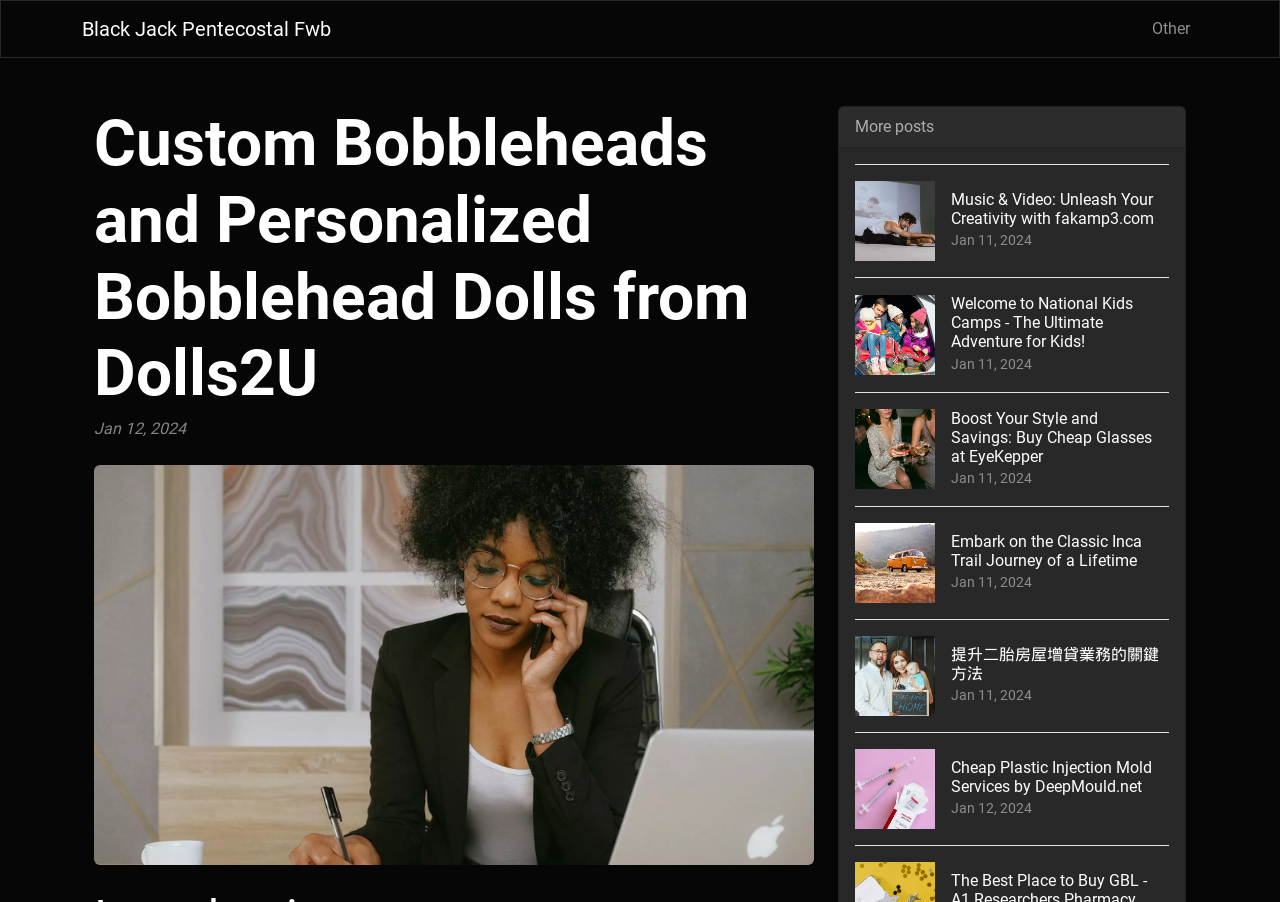Determine the bounding box coordinates of the element that should be clicked to execute the following command: "Read the post about Music and Video".

[0.668, 0.182, 0.913, 0.307]